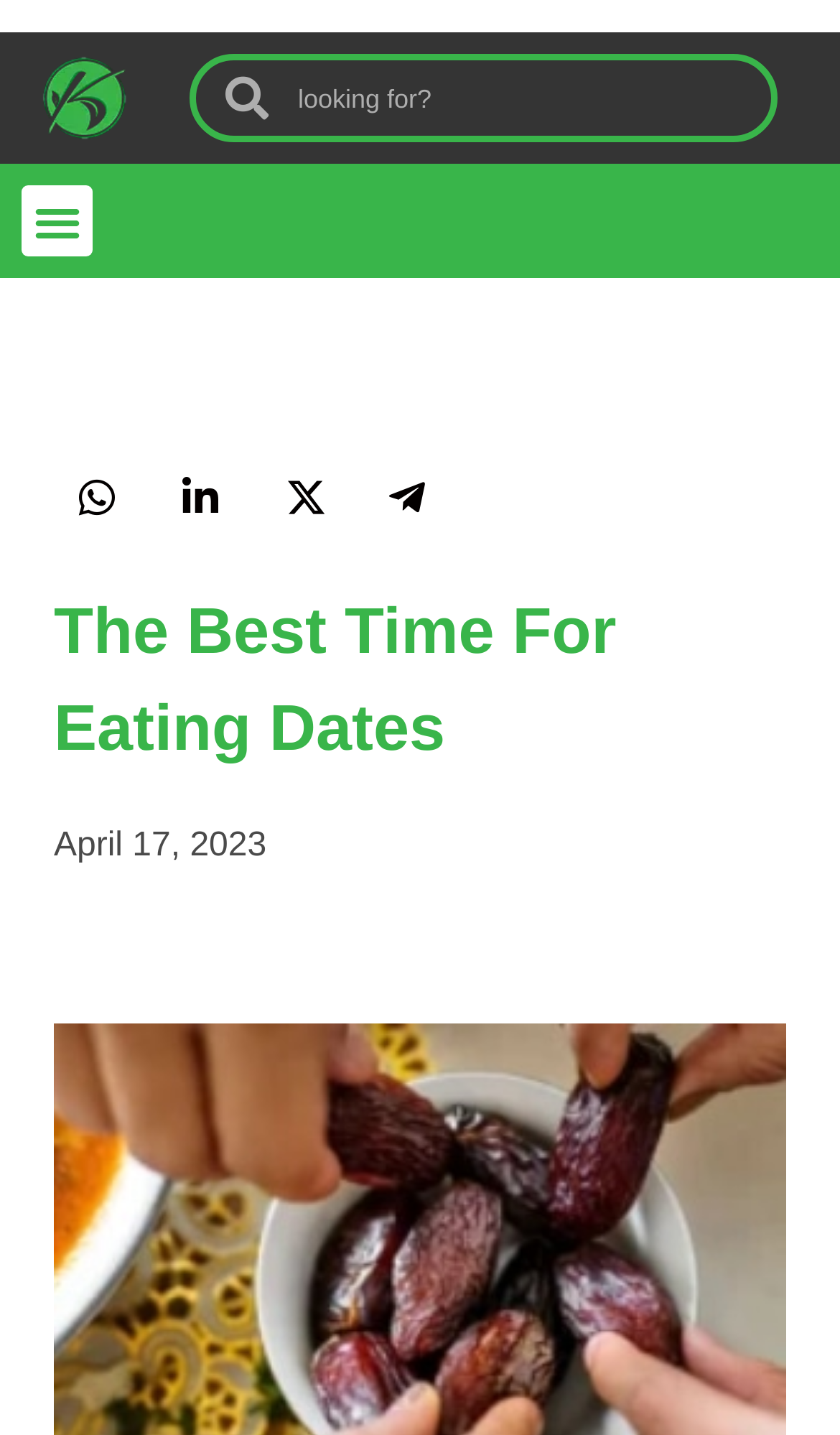Respond with a single word or short phrase to the following question: 
What is the position of the search box?

Top right